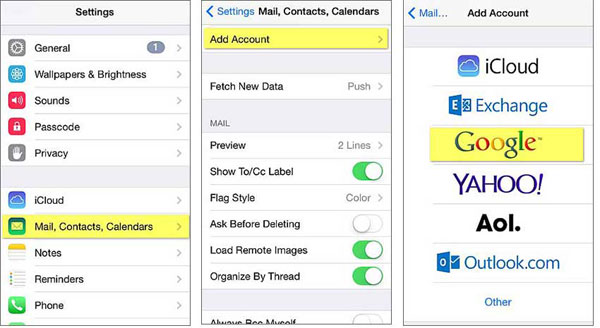What is the purpose of this visual guide?
Please elaborate on the answer to the question with detailed information.

This visual guide is part of instructions on migrating data from an Android device to an iPhone, illustrating key steps in the transition process, specifically adding a Google account to an iPhone.